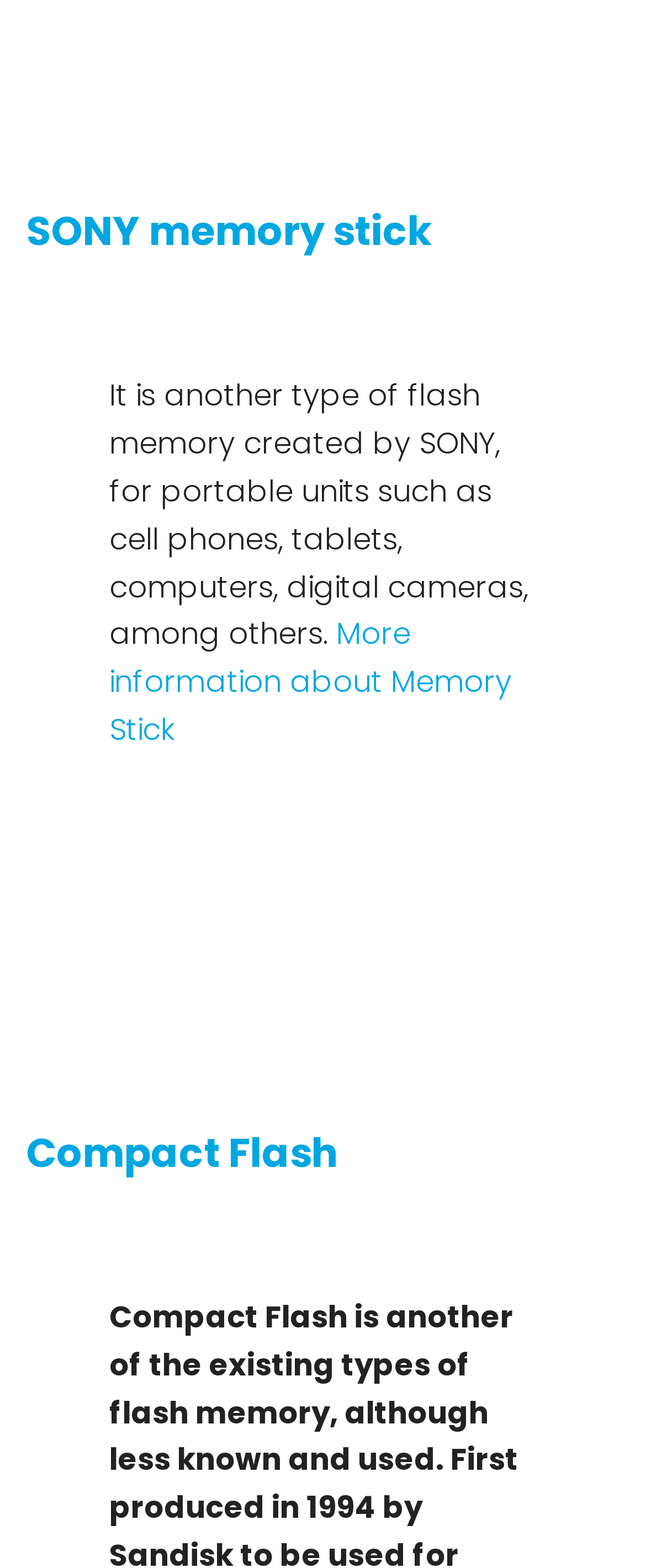Determine the bounding box coordinates of the UI element described by: "alt="Disco Duro SSD - MemoriaFlasOnline"".

[0.313, 0.289, 0.687, 0.313]